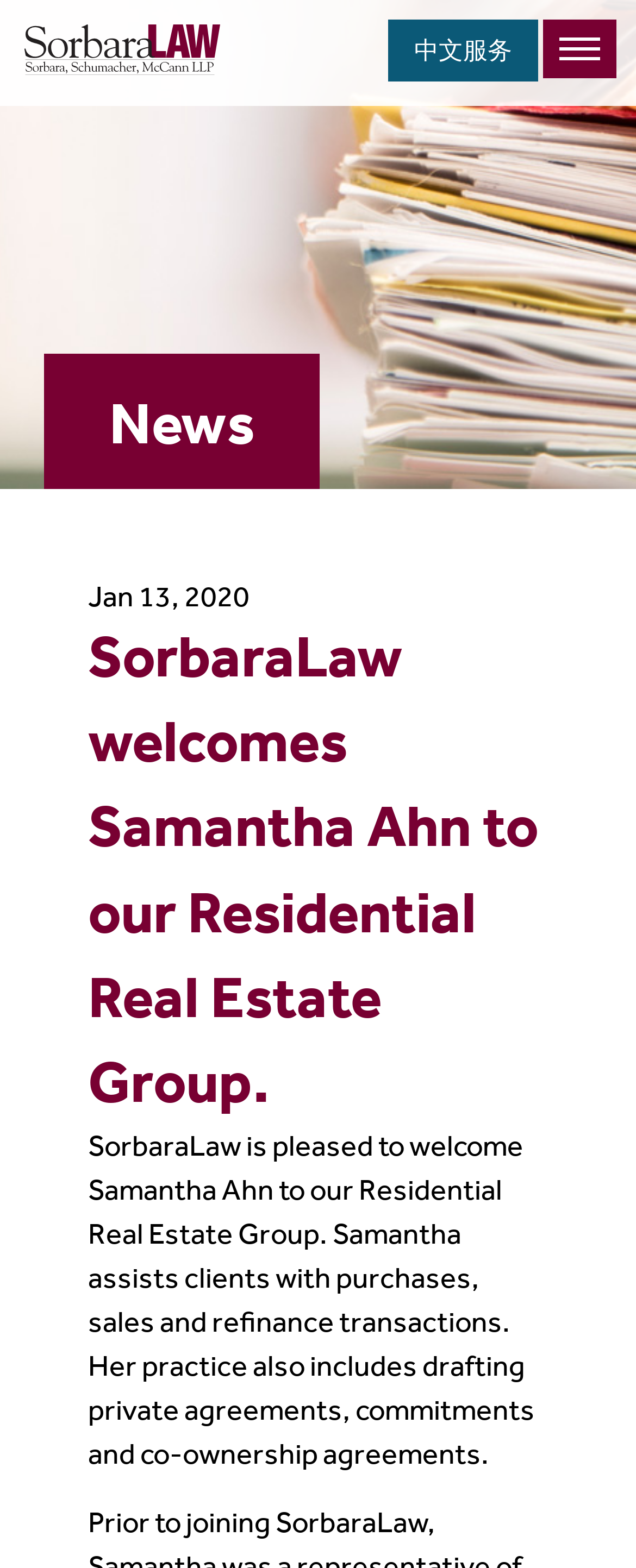Identify and provide the bounding box for the element described by: "中文服务".

[0.651, 0.022, 0.805, 0.042]